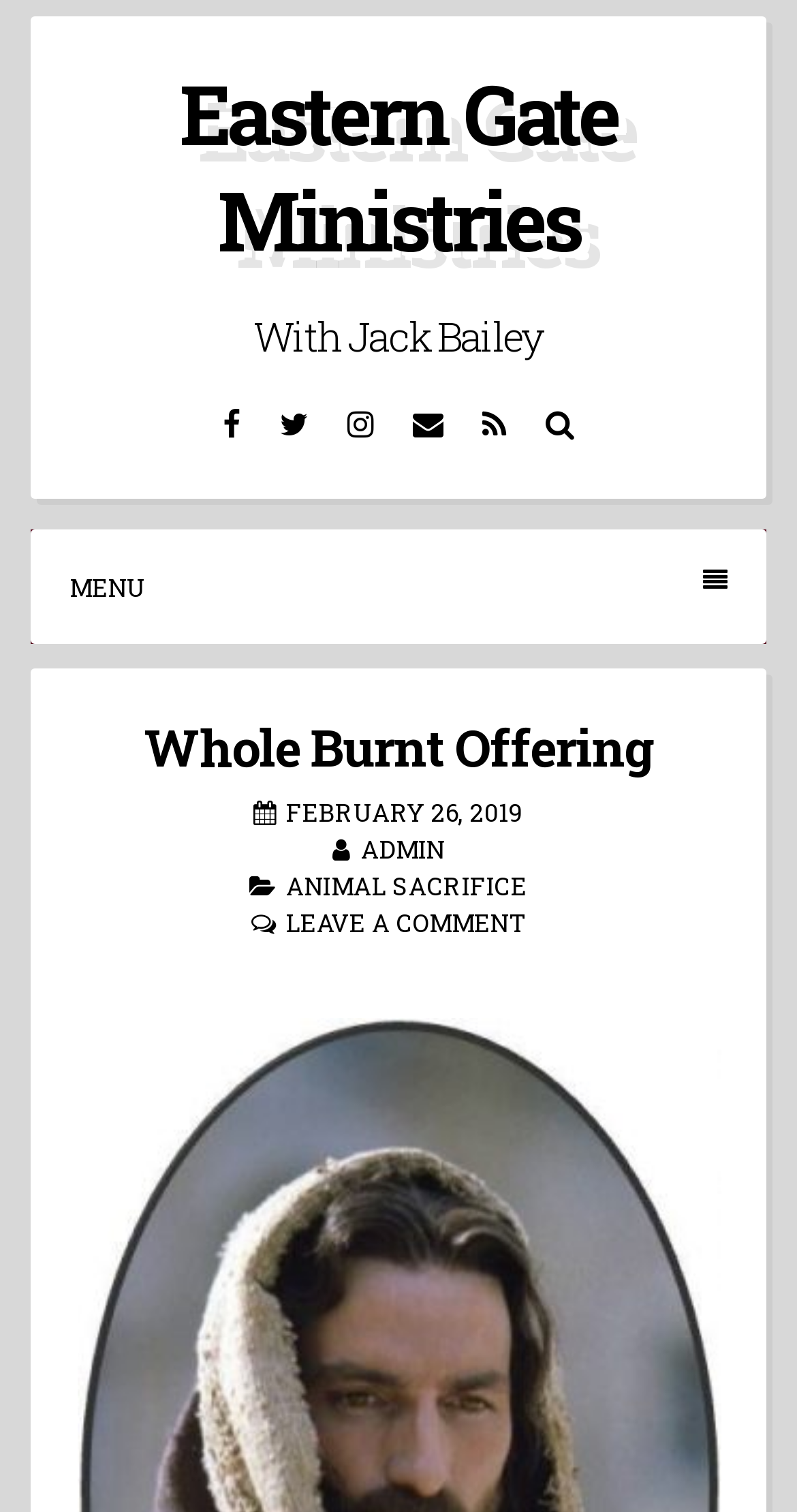What is the topic of the article below the heading?
Using the details shown in the screenshot, provide a comprehensive answer to the question.

The topic of the article below the heading can be determined by looking at the link element with the text 'ANIMAL SACRIFICE' located below the heading 'Whole Burnt Offering'.